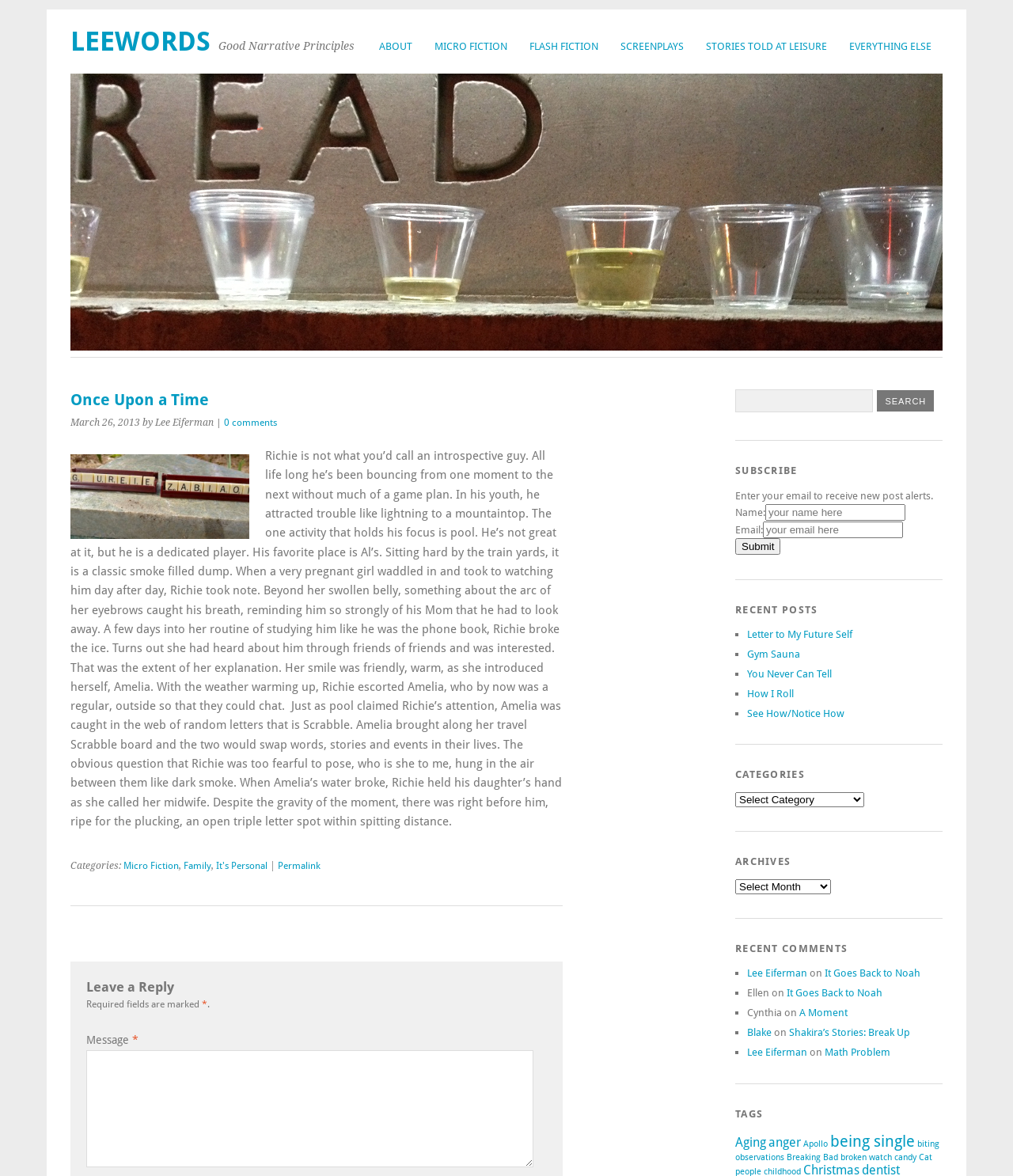Extract the bounding box coordinates for the HTML element that matches this description: "You Never Can Tell". The coordinates should be four float numbers between 0 and 1, i.e., [left, top, right, bottom].

[0.738, 0.568, 0.821, 0.578]